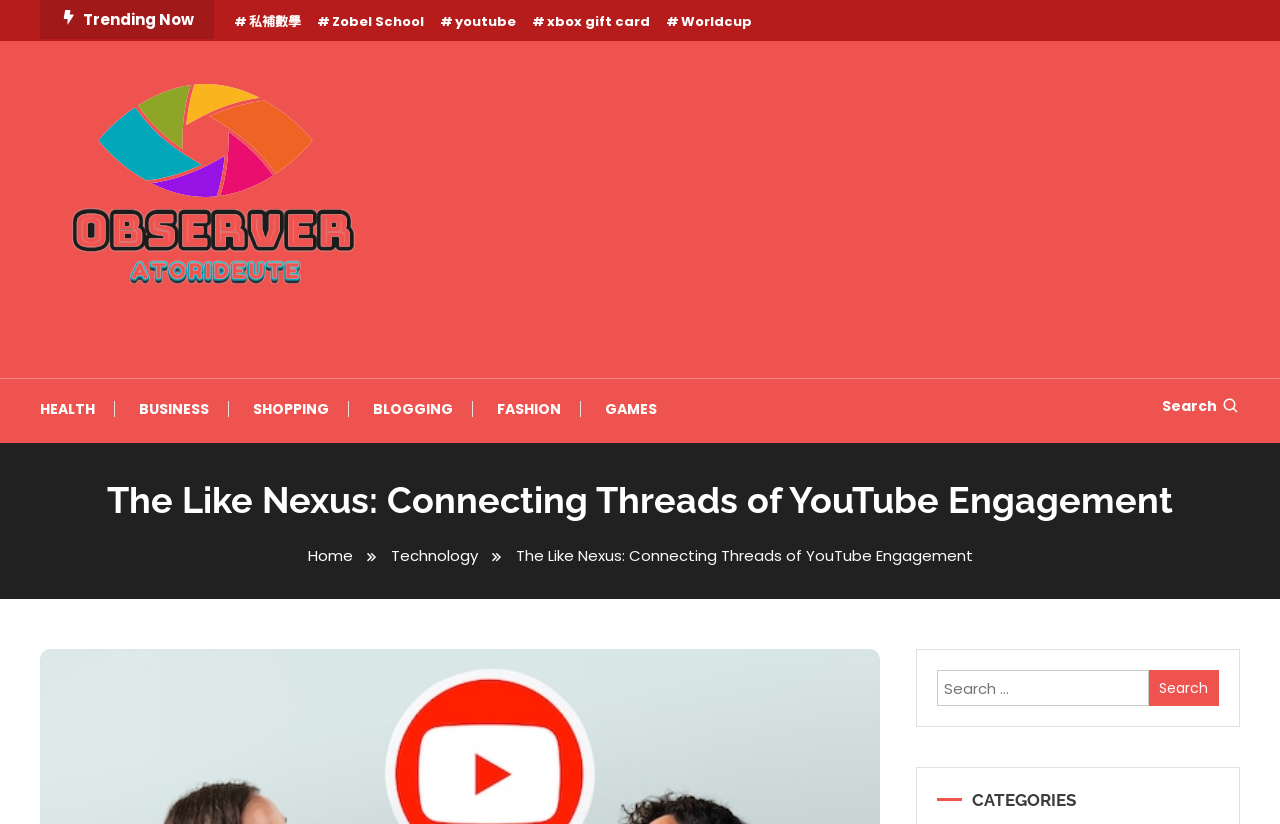Explain in detail what is displayed on the webpage.

The webpage is an article page from the Observer, with a focus on YouTube engagement. At the top, there is a section labeled "Trending Now" with several links to popular topics, including "#私補數學", "#Zobel School", "#youtube", "#xbox gift card", and "#Worldcup". 

Below this section, there is a navigation menu with links to the Observer's main page, as well as an image of the Observer's logo. To the right of the logo, there is a link to the Observer's main page and a text "Atorideute". 

Further down, there are several category links, including "HEALTH", "BUSINESS", "SHOPPING", "BLOGGING", "FASHION", and "GAMES". 

On the right side of the page, there is a search bar with a magnifying glass icon and a button labeled "Search". Above the search bar, there is a link to the Observer's main page. 

The main content of the page is an article titled "The Like Nexus: Connecting Threads of YouTube Engagement", which is also the title of the webpage. The article is divided into sections, with a breadcrumb navigation menu above the content. The breadcrumb menu shows the path from the homepage to the current article.